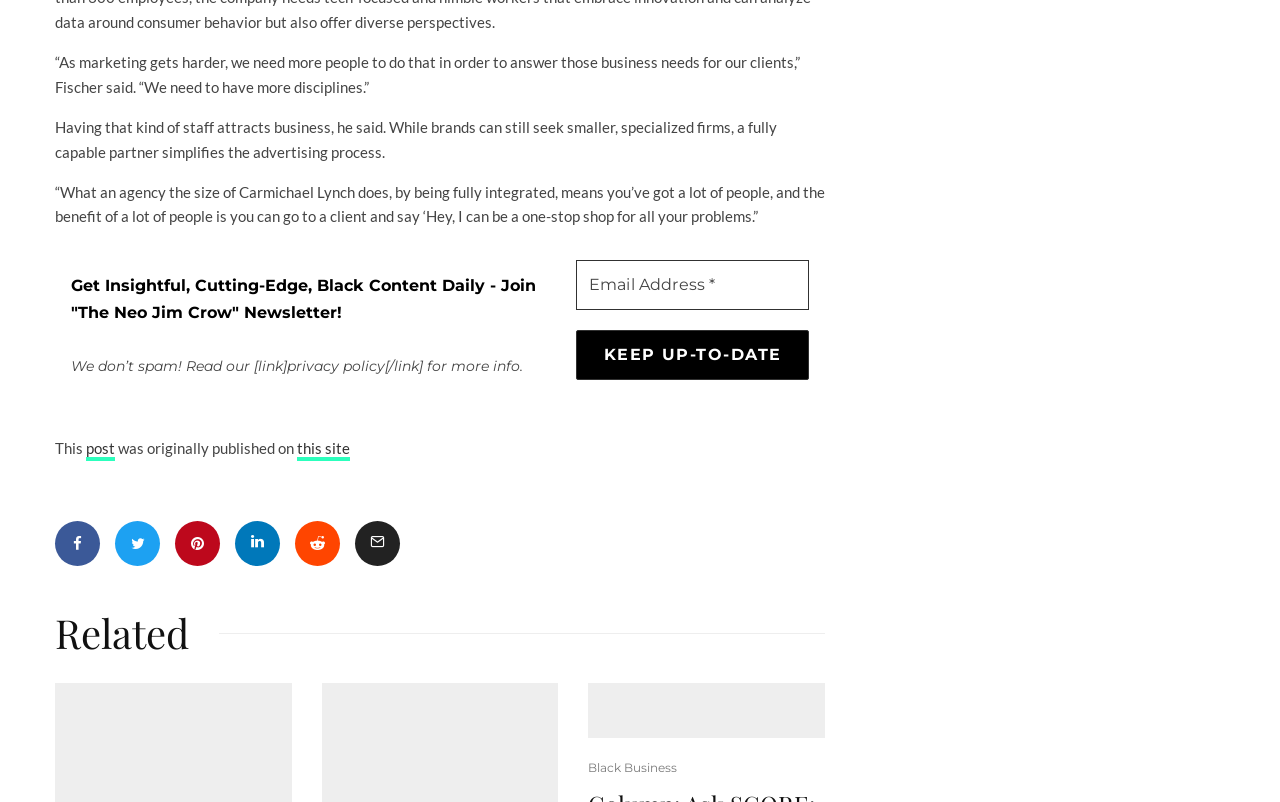Can you give a comprehensive explanation to the question given the content of the image?
What social media platforms can the post be shared on?

The presence of links such as 'Share', 'Tweet', 'Pin', and 'Email' suggests that the post can be shared on multiple social media platforms, including Twitter, Pinterest, and others.